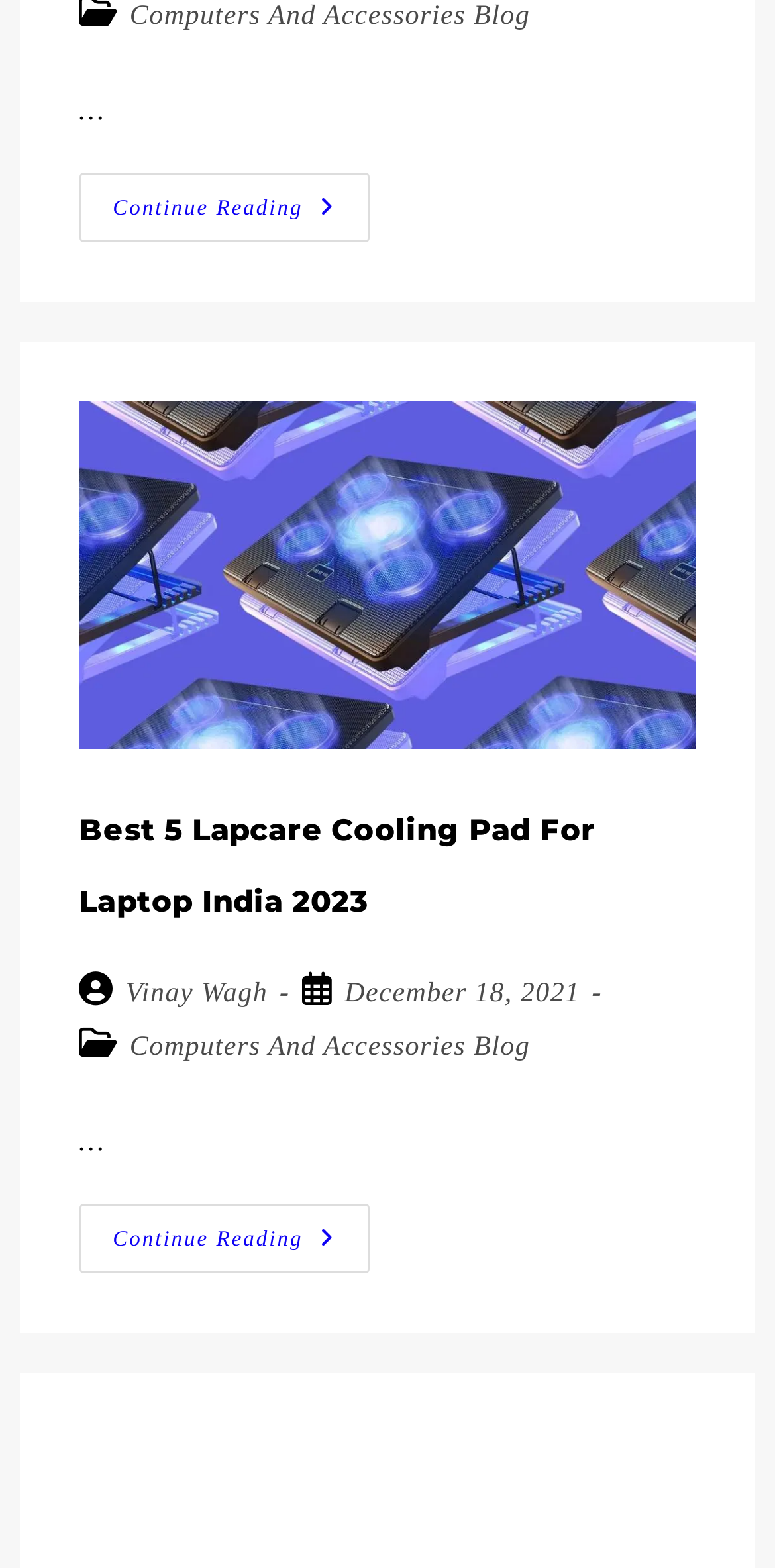Provide the bounding box coordinates of the HTML element this sentence describes: "Vinay Wagh". The bounding box coordinates consist of four float numbers between 0 and 1, i.e., [left, top, right, bottom].

[0.162, 0.624, 0.346, 0.643]